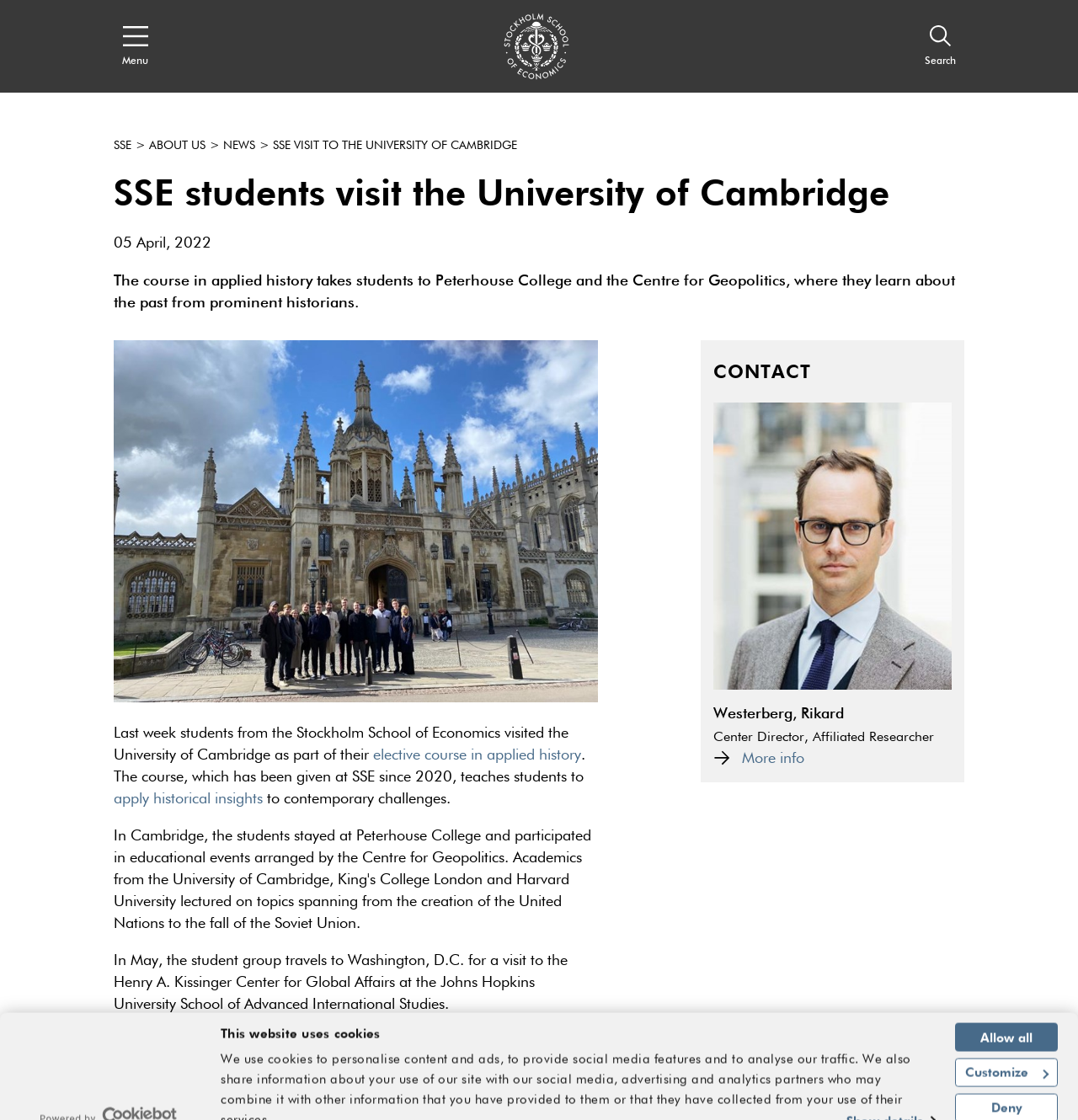Please provide the bounding box coordinates for the element that needs to be clicked to perform the following instruction: "Read more about the elective course in applied history". The coordinates should be given as four float numbers between 0 and 1, i.e., [left, top, right, bottom].

[0.346, 0.668, 0.539, 0.681]